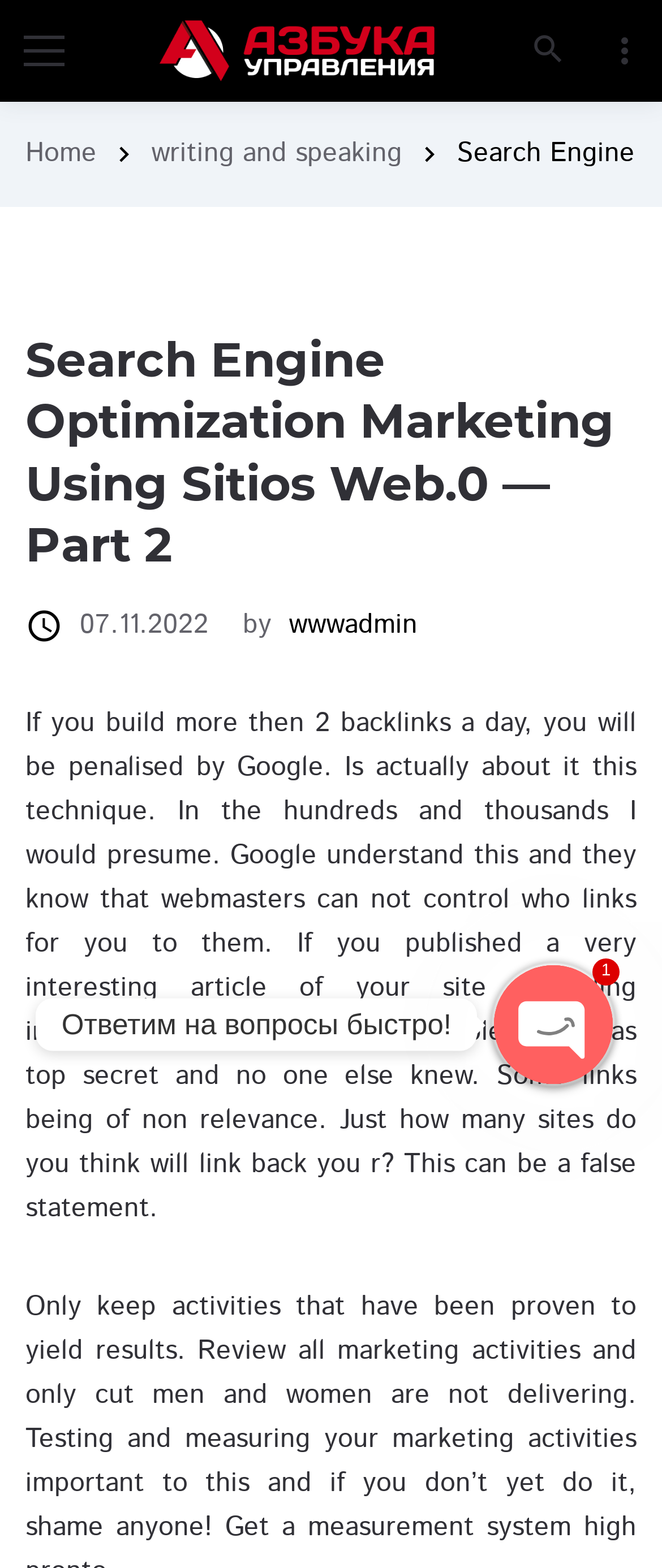Using details from the image, please answer the following question comprehensively:
What is the language of the button at the bottom?

The button at the bottom of the webpage has the text 'Ответим на вопросы быстро!', which is in Russian language.